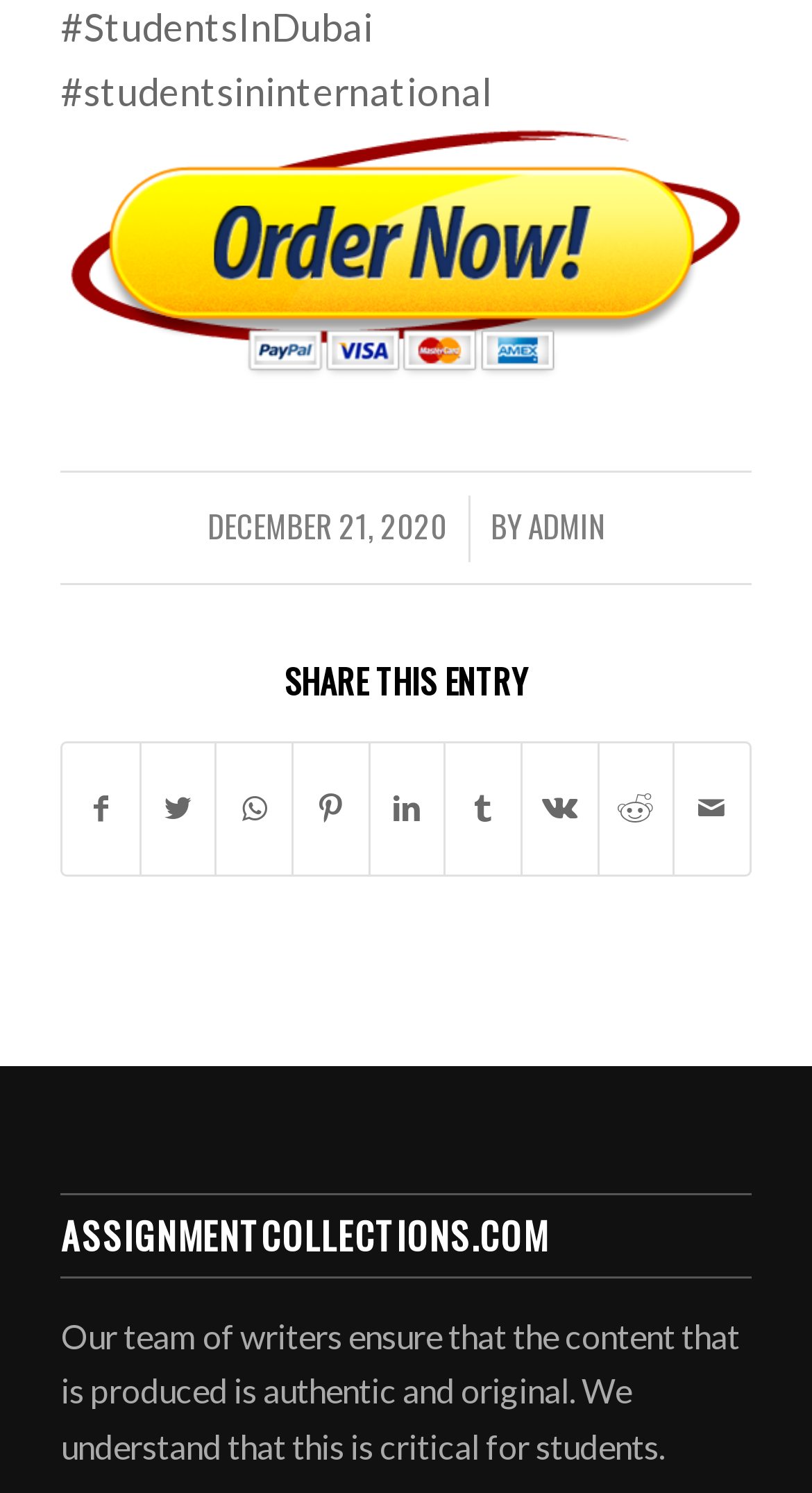Provide your answer in one word or a succinct phrase for the question: 
What is the date of the article?

DECEMBER 21, 2020